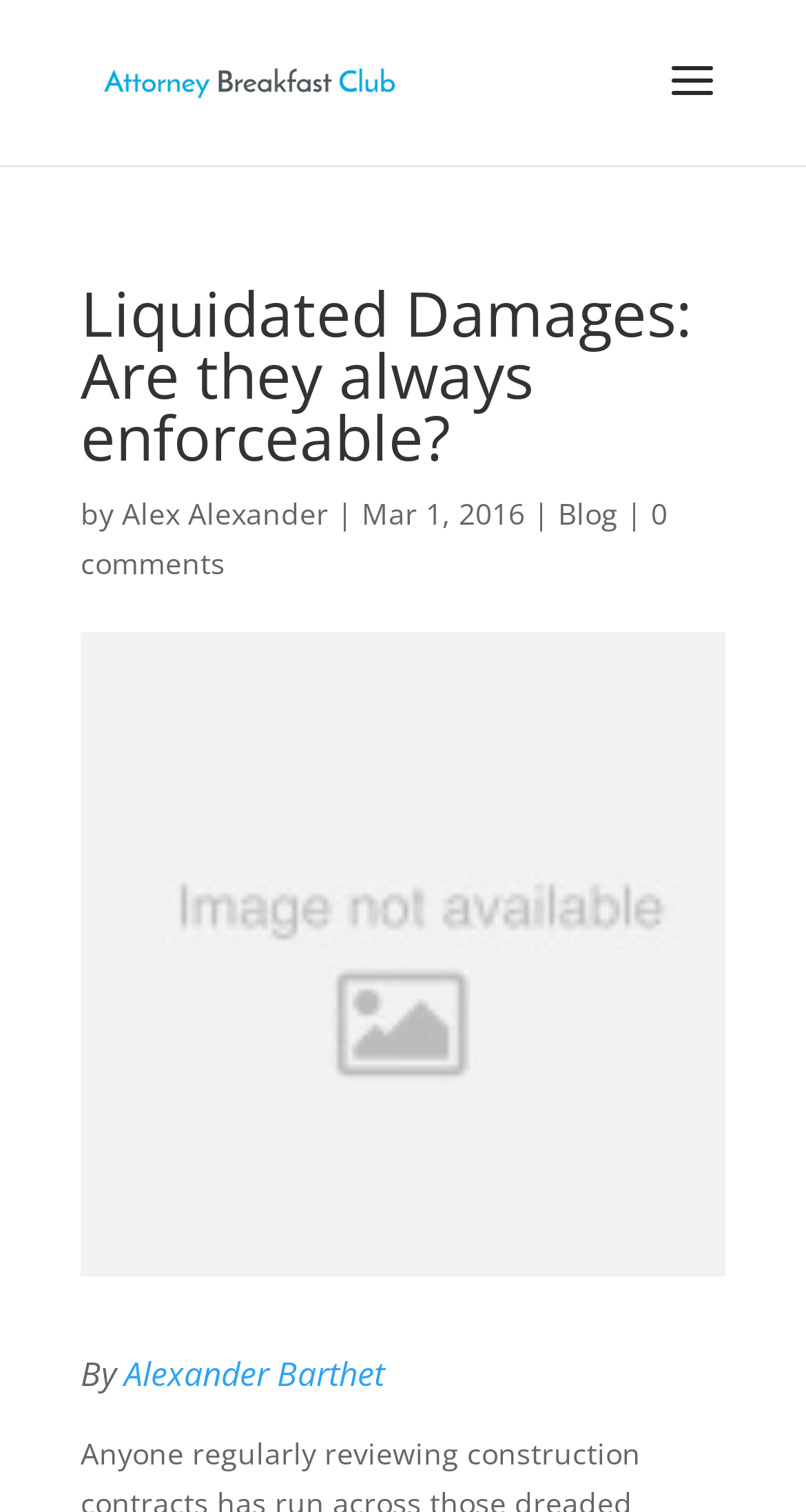Create an in-depth description of the webpage, covering main sections.

The webpage appears to be a blog post discussing liquidated damages in construction contracts. At the top left of the page, there is a logo and a link to "ABCforNetworking". Below this, there is a heading that reads "Liquidated Damages: Are they always enforceable?" which is also a clickable link. 

To the right of the heading, there is a byline that indicates the post was written by Alex Alexander, with the date "Mar 1, 2016" following it. Further to the right, there is a link to the "Blog" section and a link indicating that there are "0 comments" on the post.

In the main content area, there is a section that begins with the phrase "By Alexander Barthet", suggesting that this may be the author's introduction or a summary of the post. The main content of the post is not explicitly described in the accessibility tree, but based on the meta description, it likely discusses the implications of liquidated damage clauses in construction contracts.